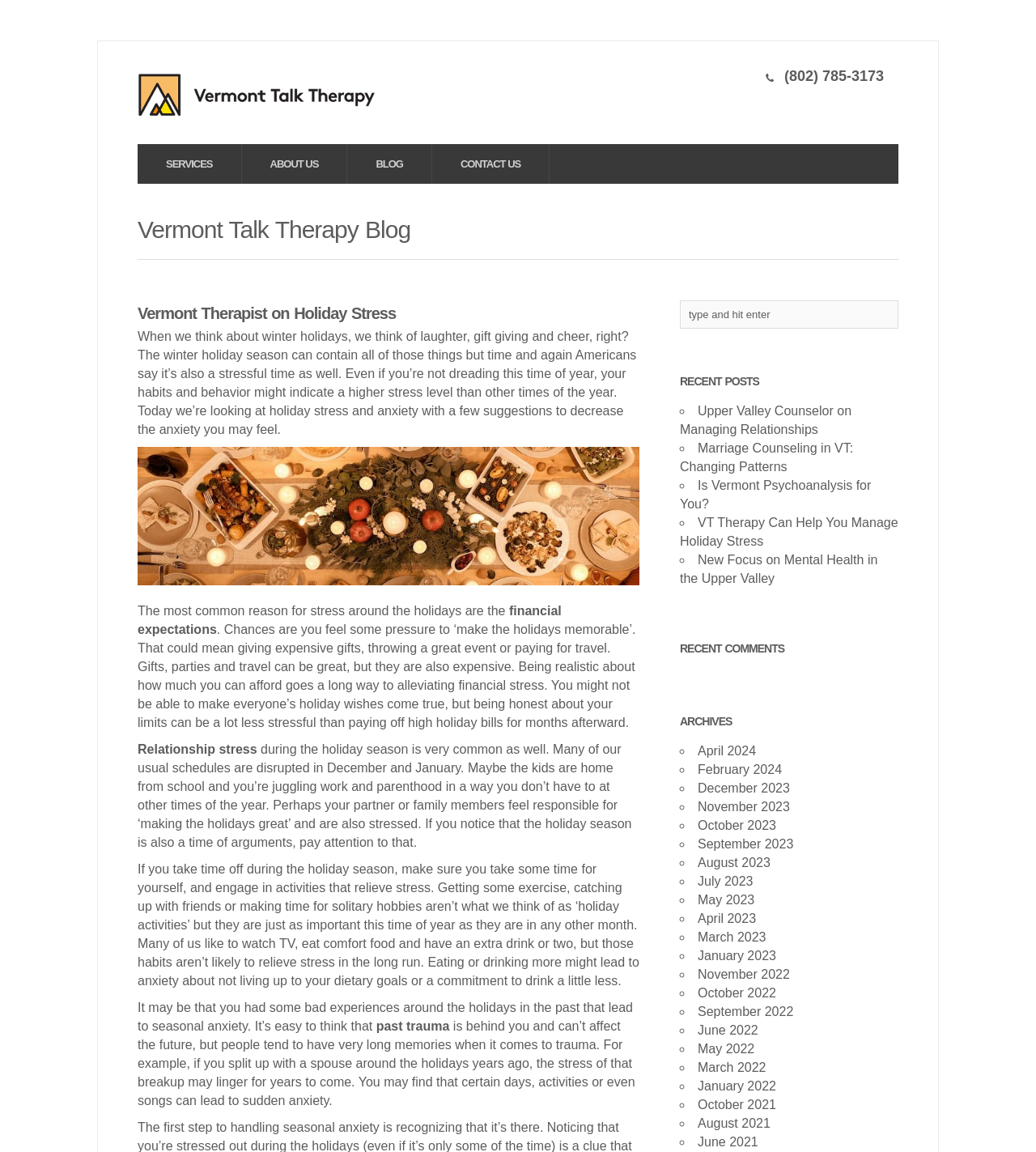Provide the bounding box coordinates of the UI element that matches the description: "alt="vermont talk therapy logo"".

[0.133, 0.076, 0.364, 0.088]